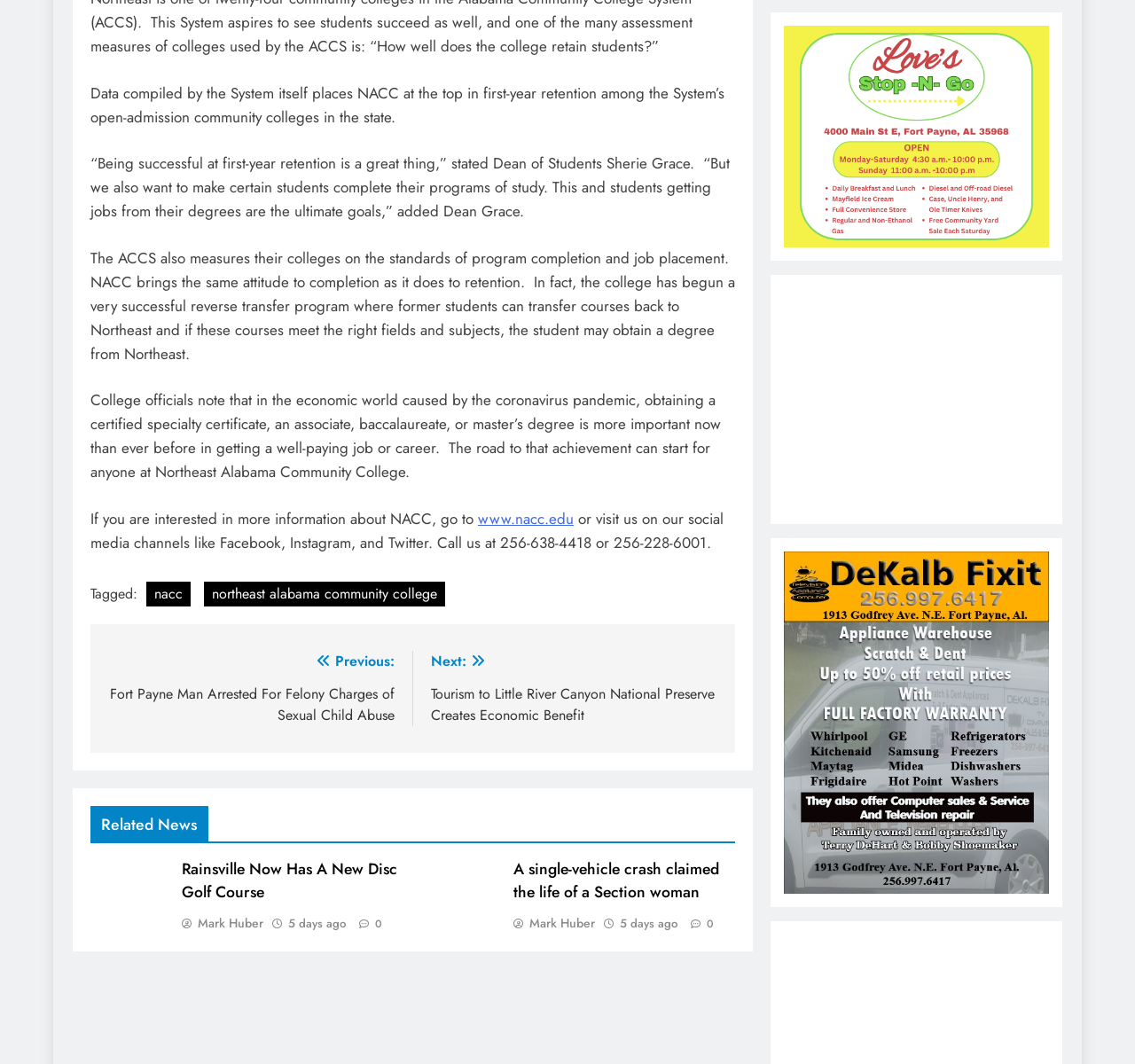Please identify the bounding box coordinates of where to click in order to follow the instruction: "read more about NACC".

[0.421, 0.477, 0.505, 0.497]